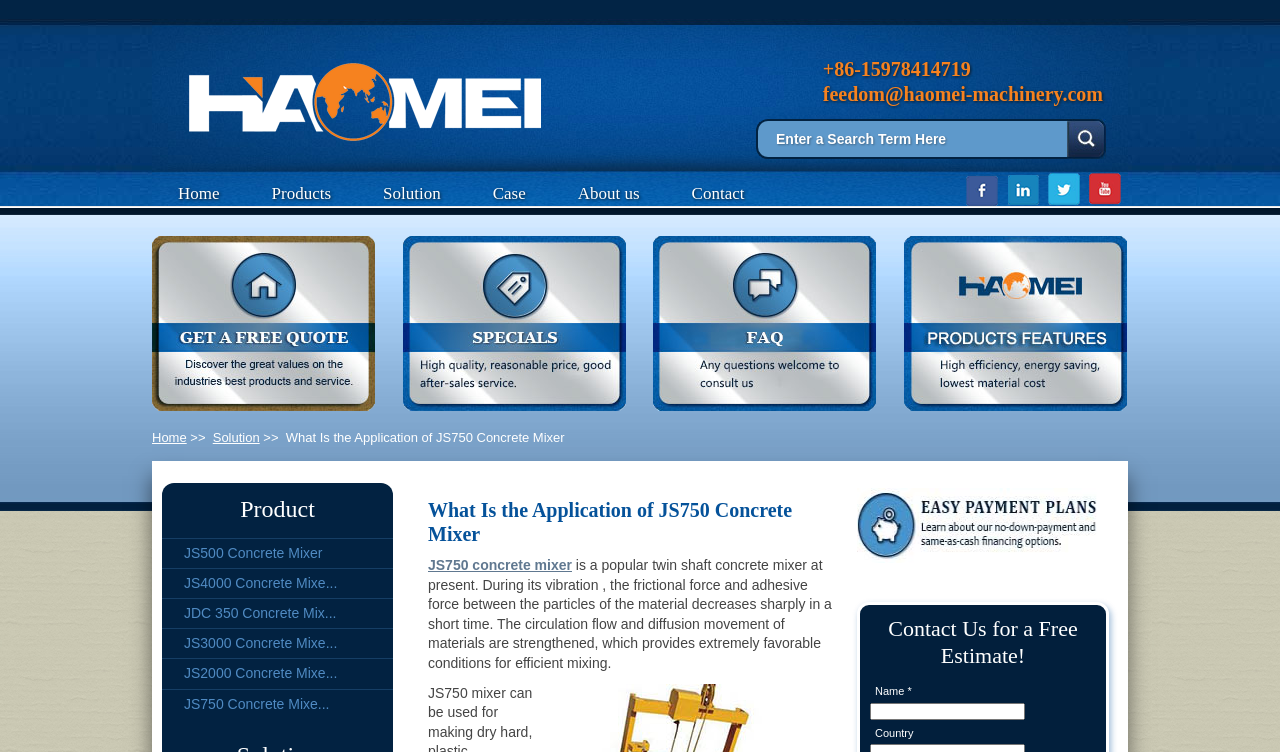Using the description: "JDC 350 Concrete Mix...", determine the UI element's bounding box coordinates. Ensure the coordinates are in the format of four float numbers between 0 and 1, i.e., [left, top, right, bottom].

[0.127, 0.795, 0.307, 0.835]